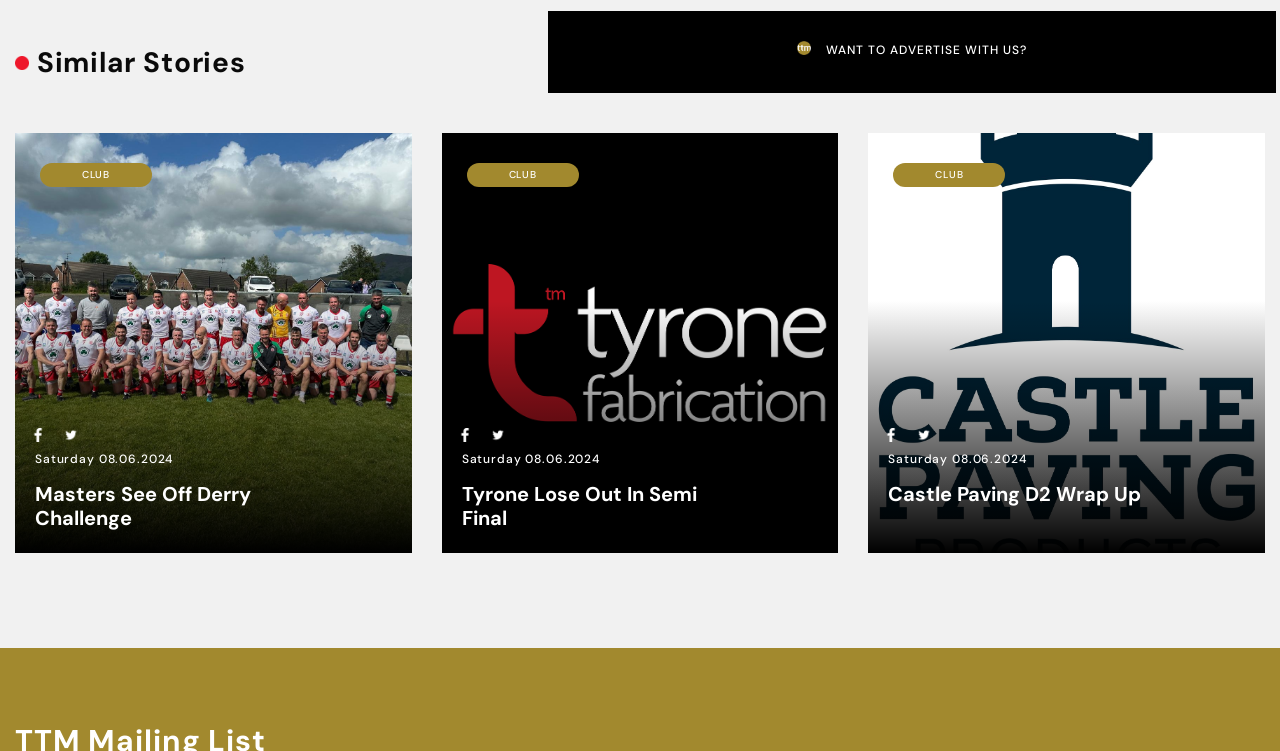How many news articles are listed?
Refer to the screenshot and respond with a concise word or phrase.

3